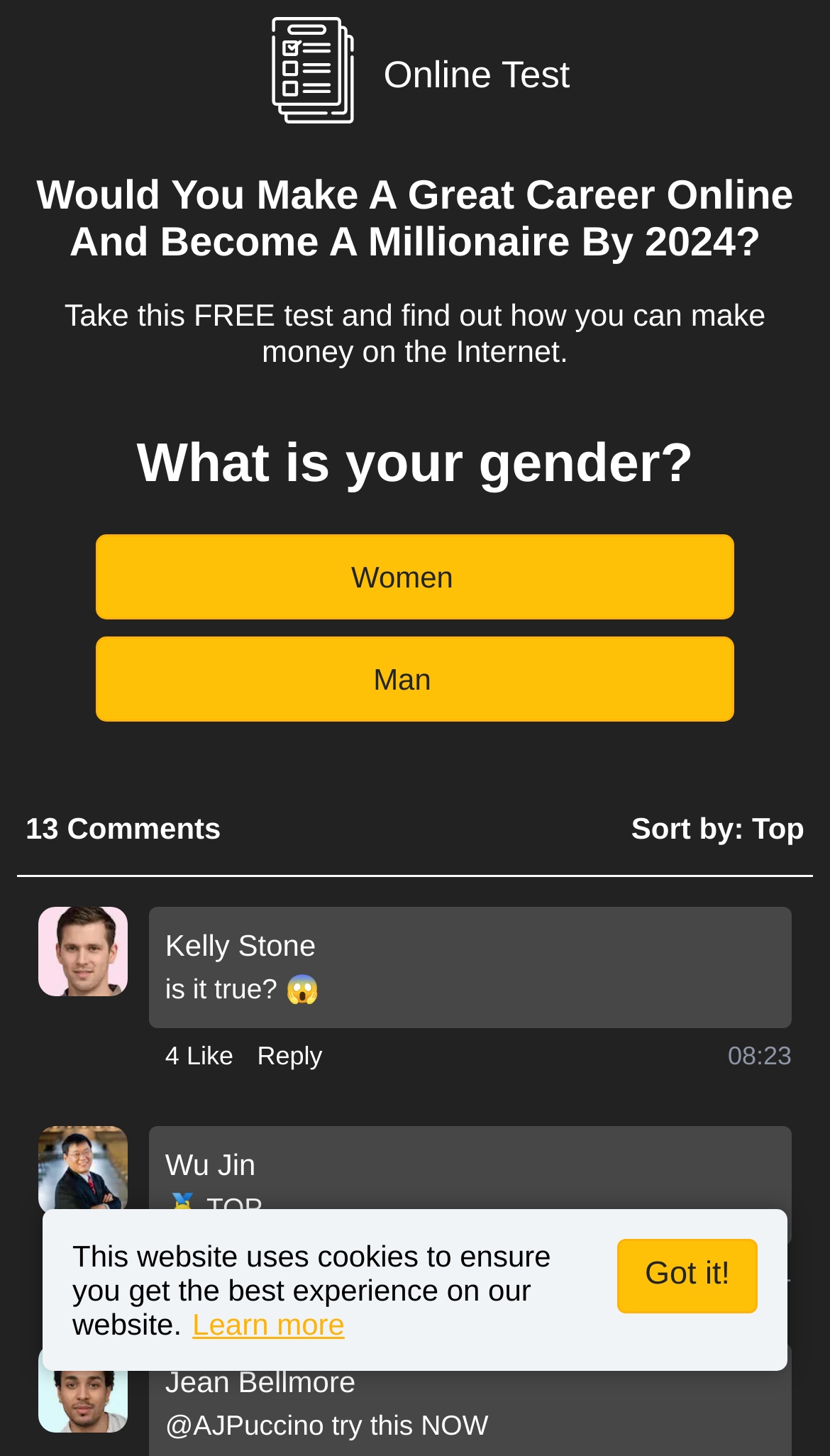Identify the bounding box for the UI element described as: "Man". The coordinates should be four float numbers between 0 and 1, i.e., [left, top, right, bottom].

[0.115, 0.437, 0.885, 0.496]